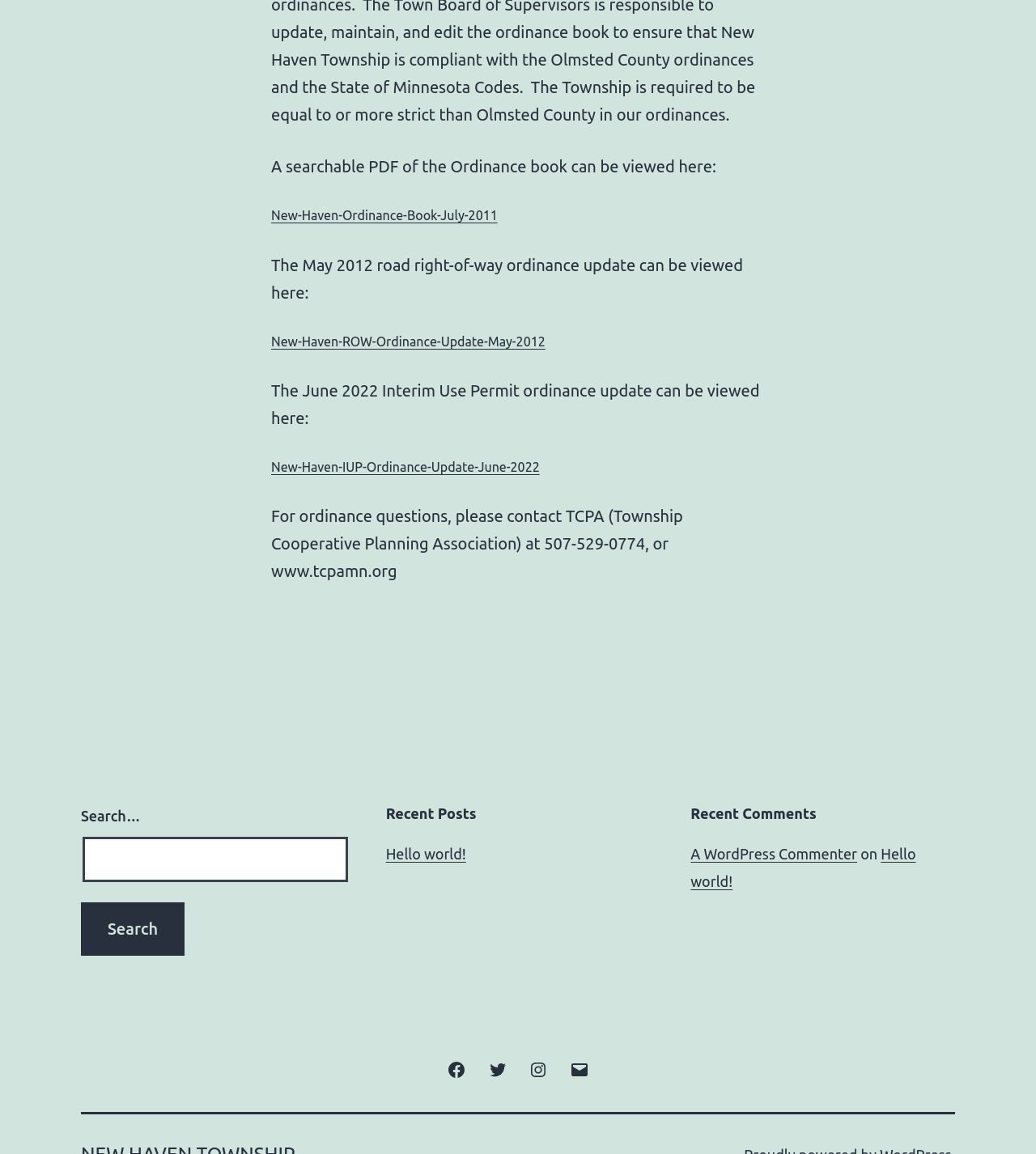Identify the bounding box coordinates for the UI element described by the following text: "A WordPress Commenter". Provide the coordinates as four float numbers between 0 and 1, in the format [left, top, right, bottom].

[0.667, 0.733, 0.827, 0.747]